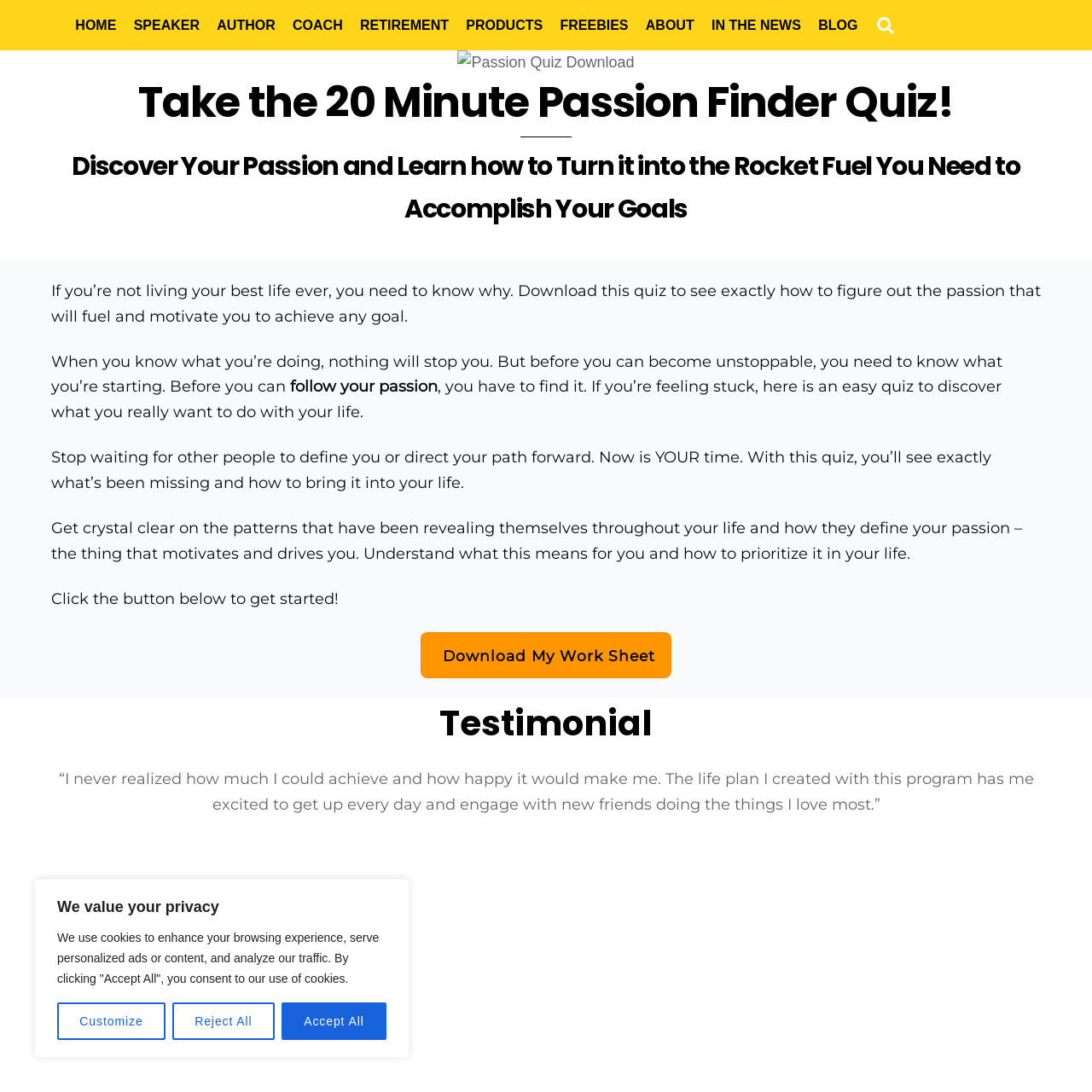Please identify the bounding box coordinates of the clickable region that I should interact with to perform the following instruction: "Go to the home page". The coordinates should be expressed as four float numbers between 0 and 1, i.e., [left, top, right, bottom].

[0.062, 0.004, 0.114, 0.042]